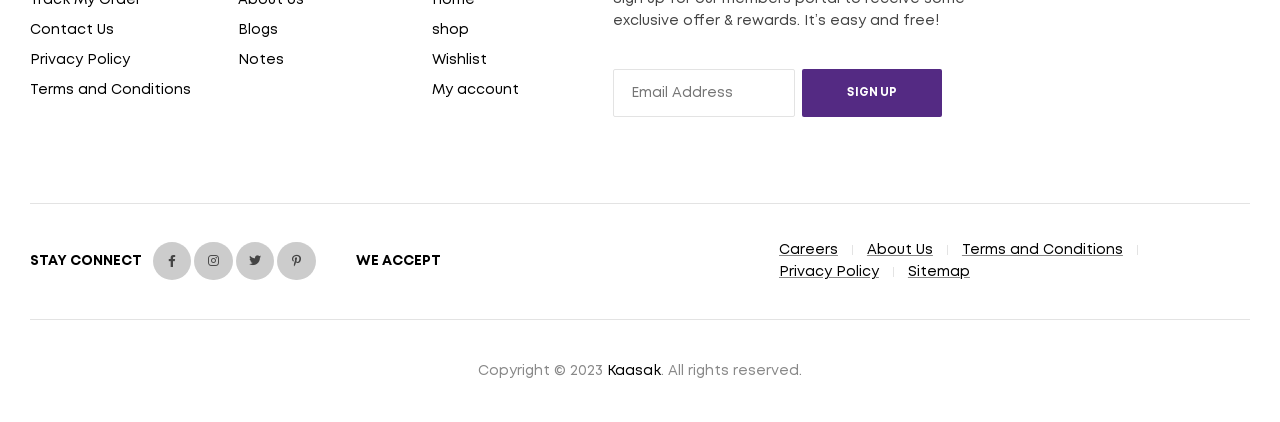Pinpoint the bounding box coordinates of the clickable element to carry out the following instruction: "Click the 'SERVICES' link."

None